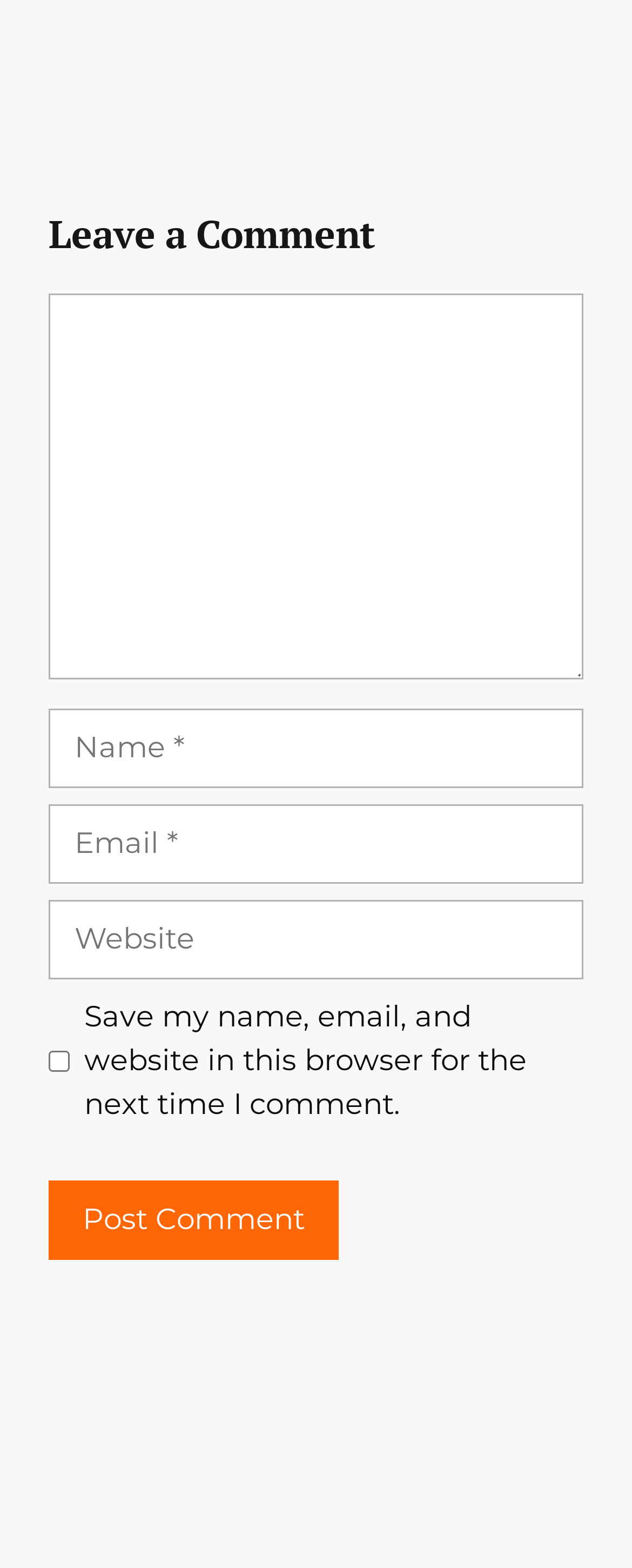How many required fields are there in the comment form?
Using the image, answer in one word or phrase.

3